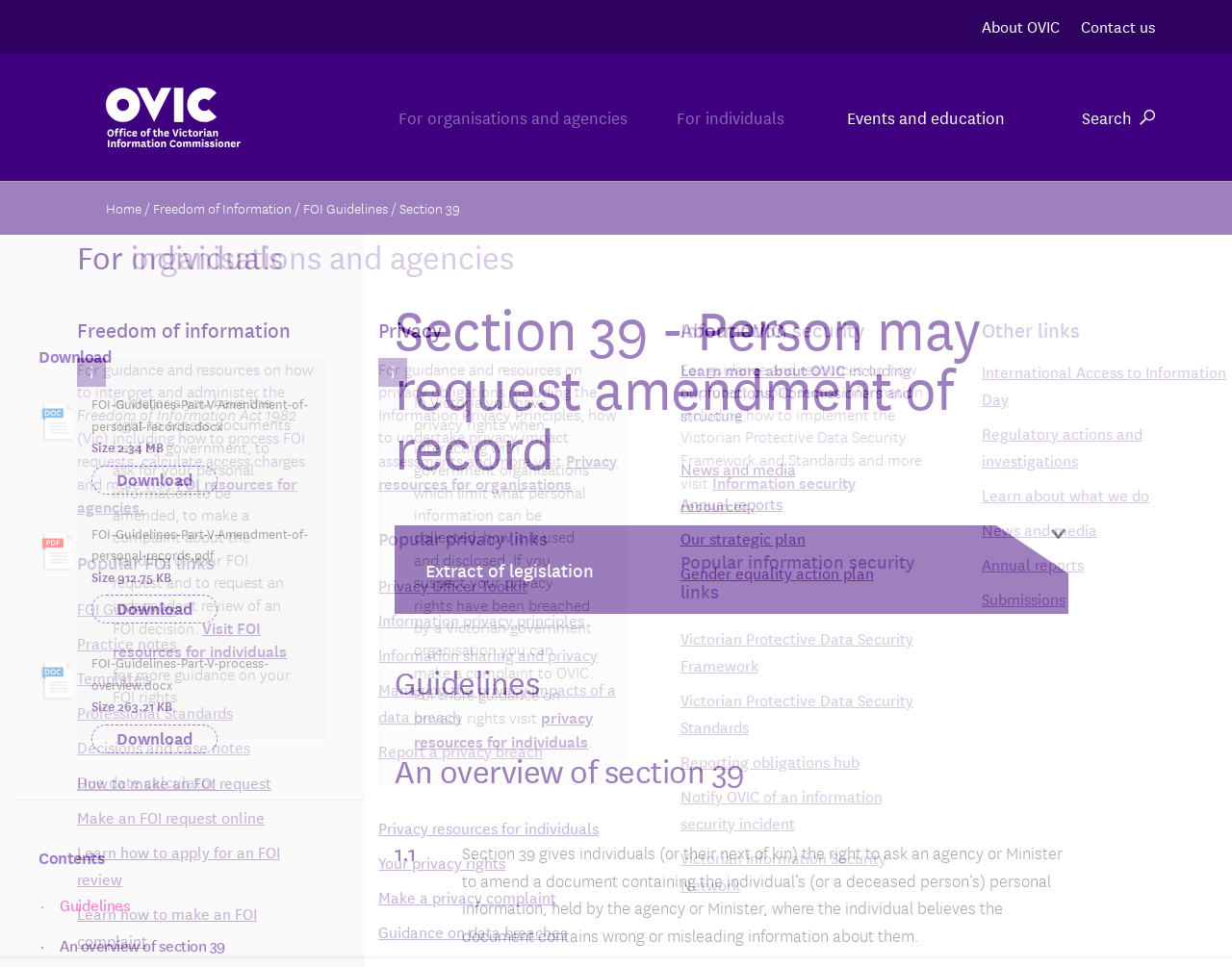Using the information shown in the image, answer the question with as much detail as possible: How many links are there under the 'For organisations and agencies' button?

After expanding the 'For organisations and agencies' button, I found 9 links underneath. They are 'FOI resources for agencies.', 'FOI Guidelines', 'Practice notes', 'Templates', 'Professional Standards', 'Decisions and case notes', 'Due date calculator', 'Privacy resources for organisations', and 'Information security resources'.